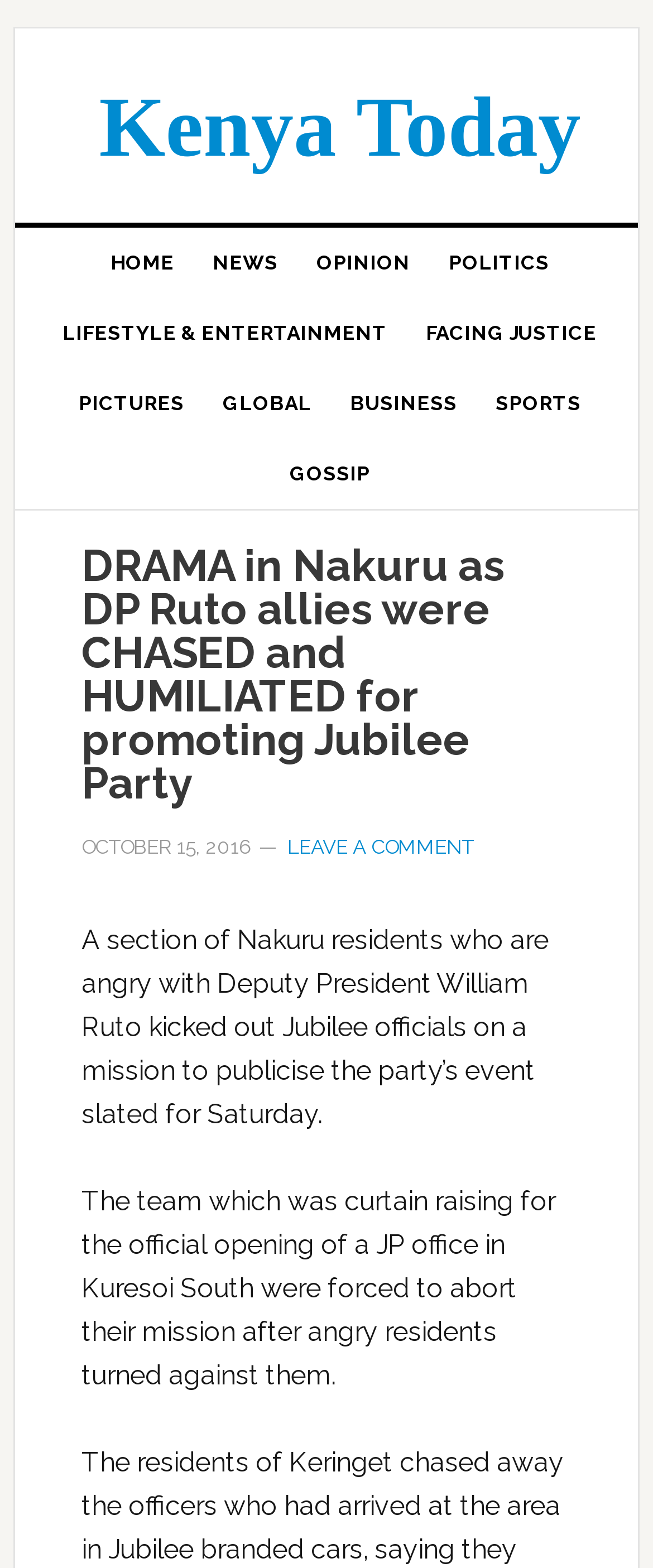Specify the bounding box coordinates of the element's area that should be clicked to execute the given instruction: "go to home page". The coordinates should be four float numbers between 0 and 1, i.e., [left, top, right, bottom].

[0.138, 0.145, 0.297, 0.19]